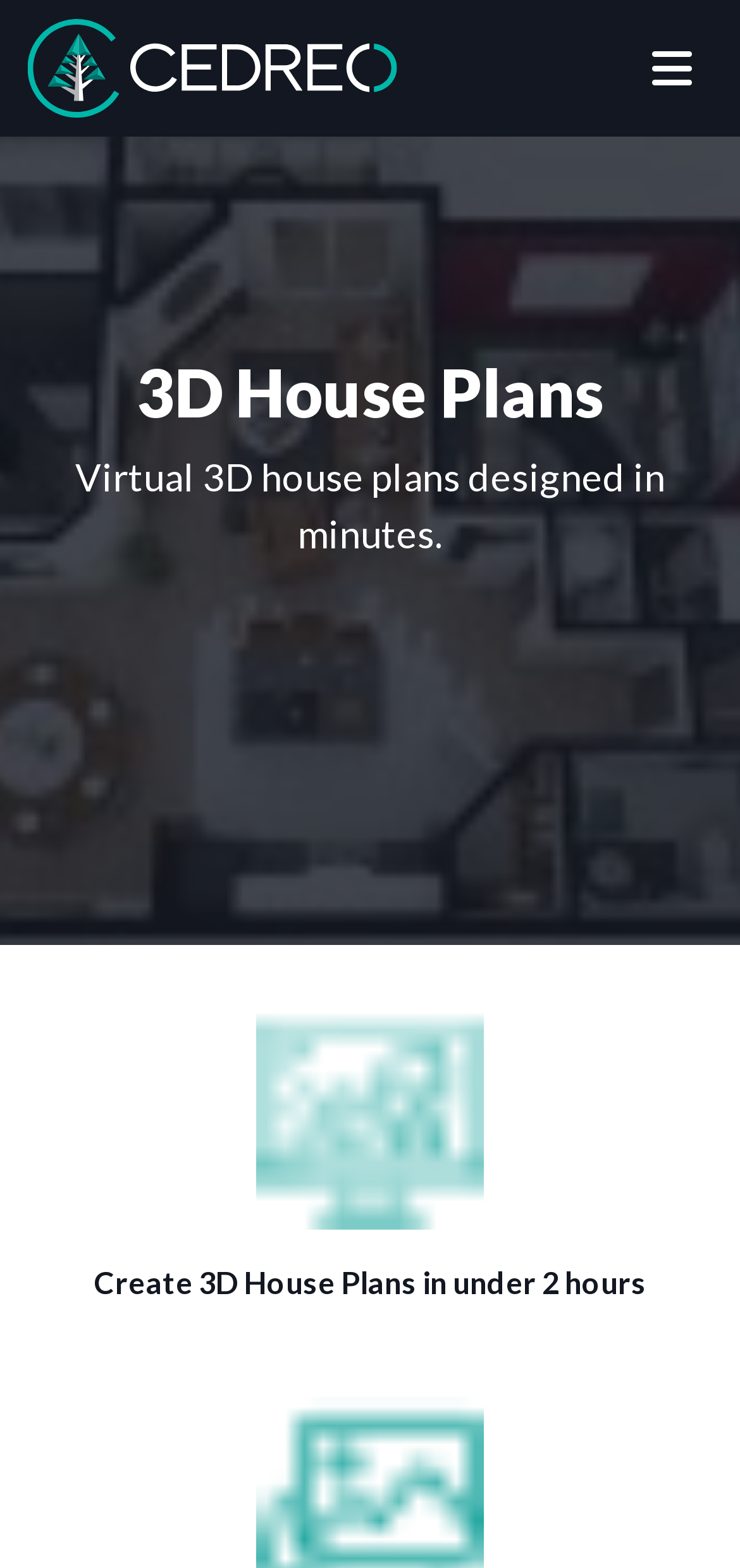What is the purpose of the button at the top right corner?
Please answer the question with as much detail as possible using the screenshot.

The button at the top right corner of the webpage has an icon '' and the text 'Menu', indicating that it is a menu button that can be clicked to reveal more options.